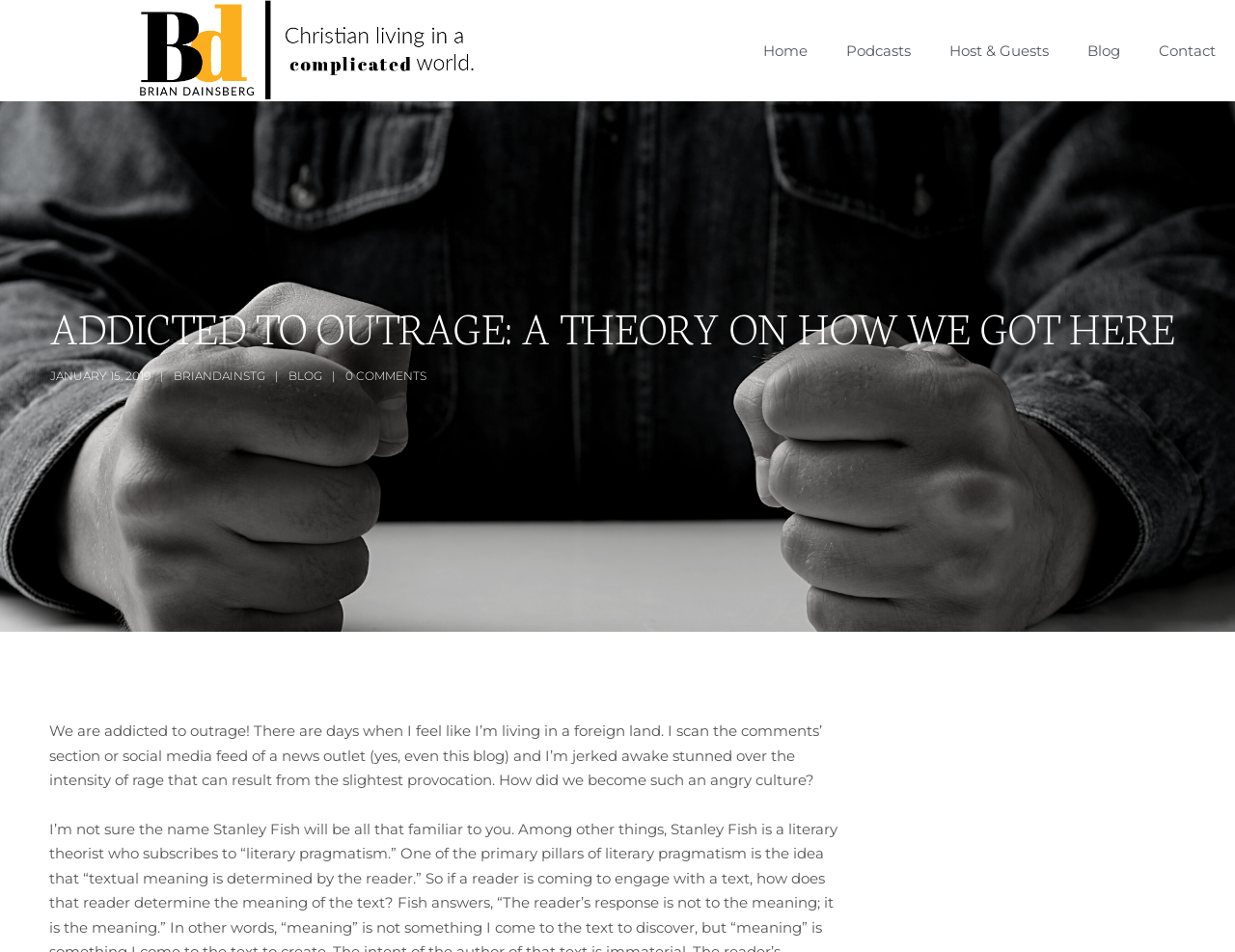What is the author's name?
Could you give a comprehensive explanation in response to this question?

I found the author's name by looking at the root element which contains the text 'ADDICTED TO OUTRAGE: A THEORY ON HOW WE GOT HERE - Brian Dainsberg'.